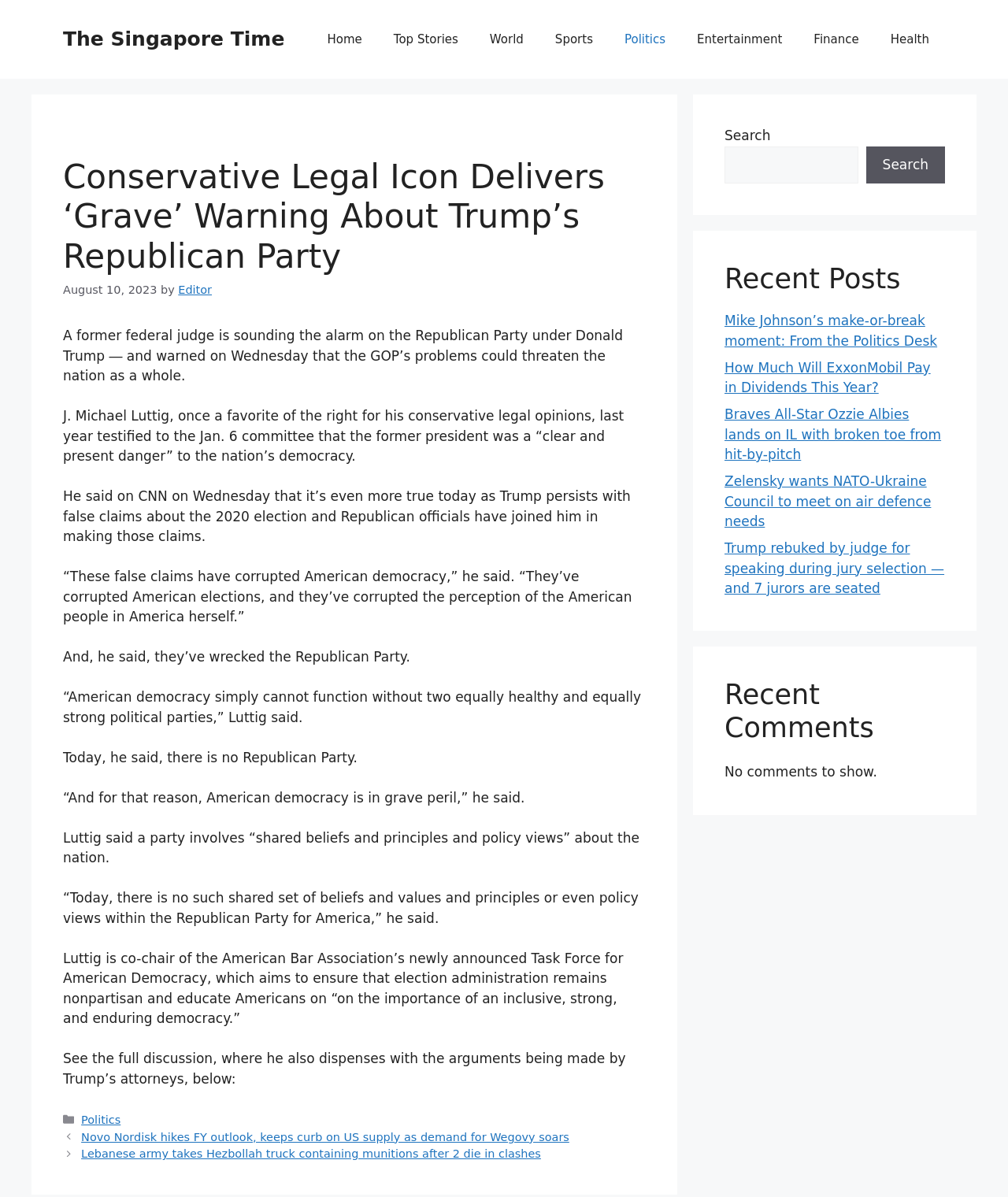Who is the author of the article?
Based on the image, answer the question with a single word or brief phrase.

Editor